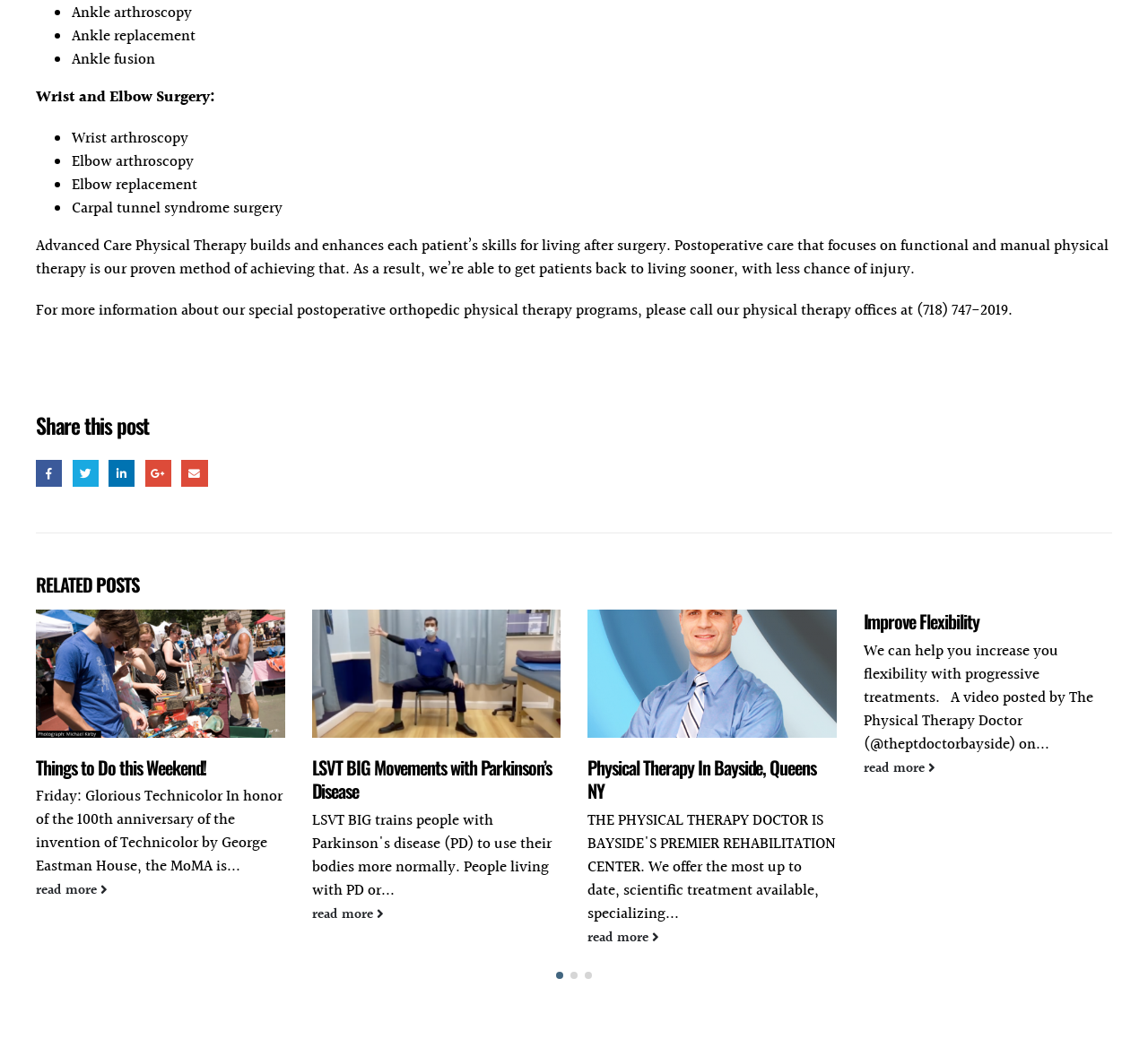What is the topic of the first related post? Please answer the question using a single word or phrase based on the image.

LSVT BIG Movements with Parkinson’s Disease